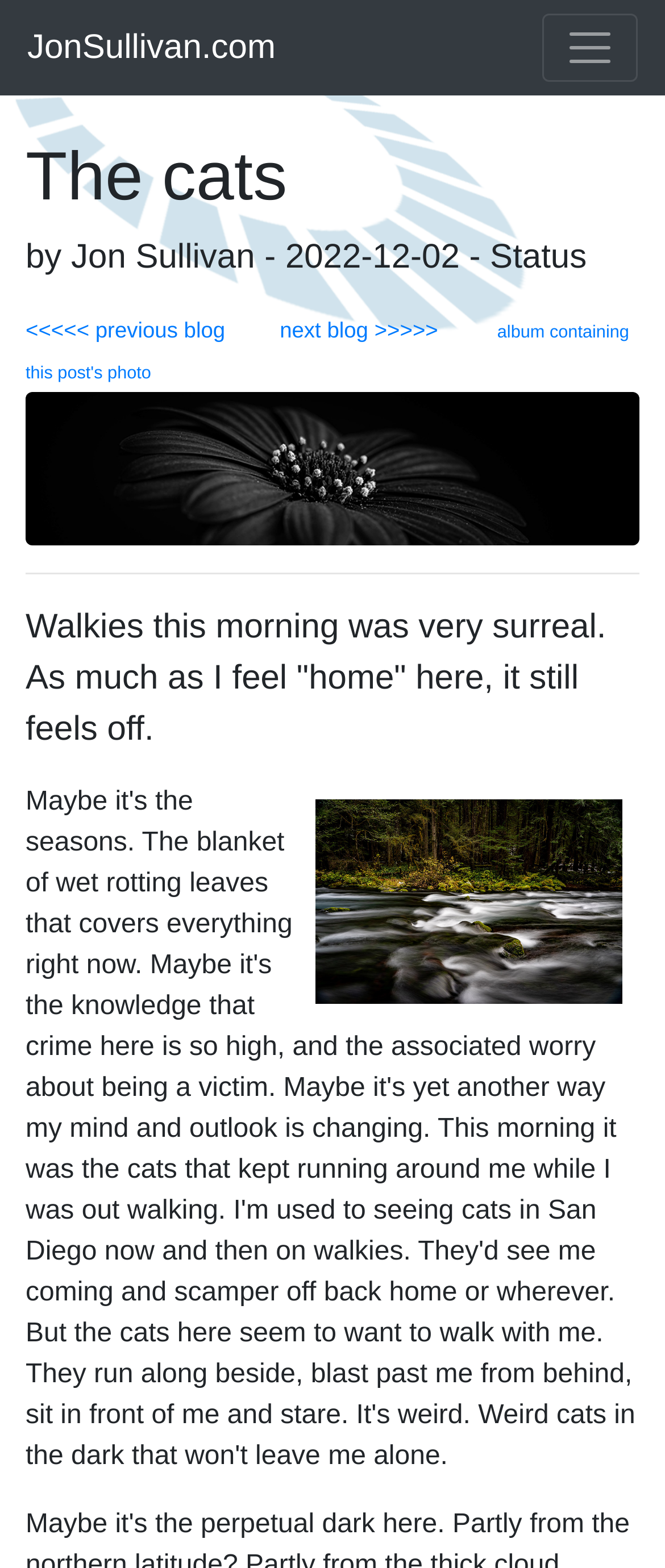Locate the bounding box of the UI element with the following description: "next blog >>>>>".

[0.384, 0.202, 0.668, 0.218]